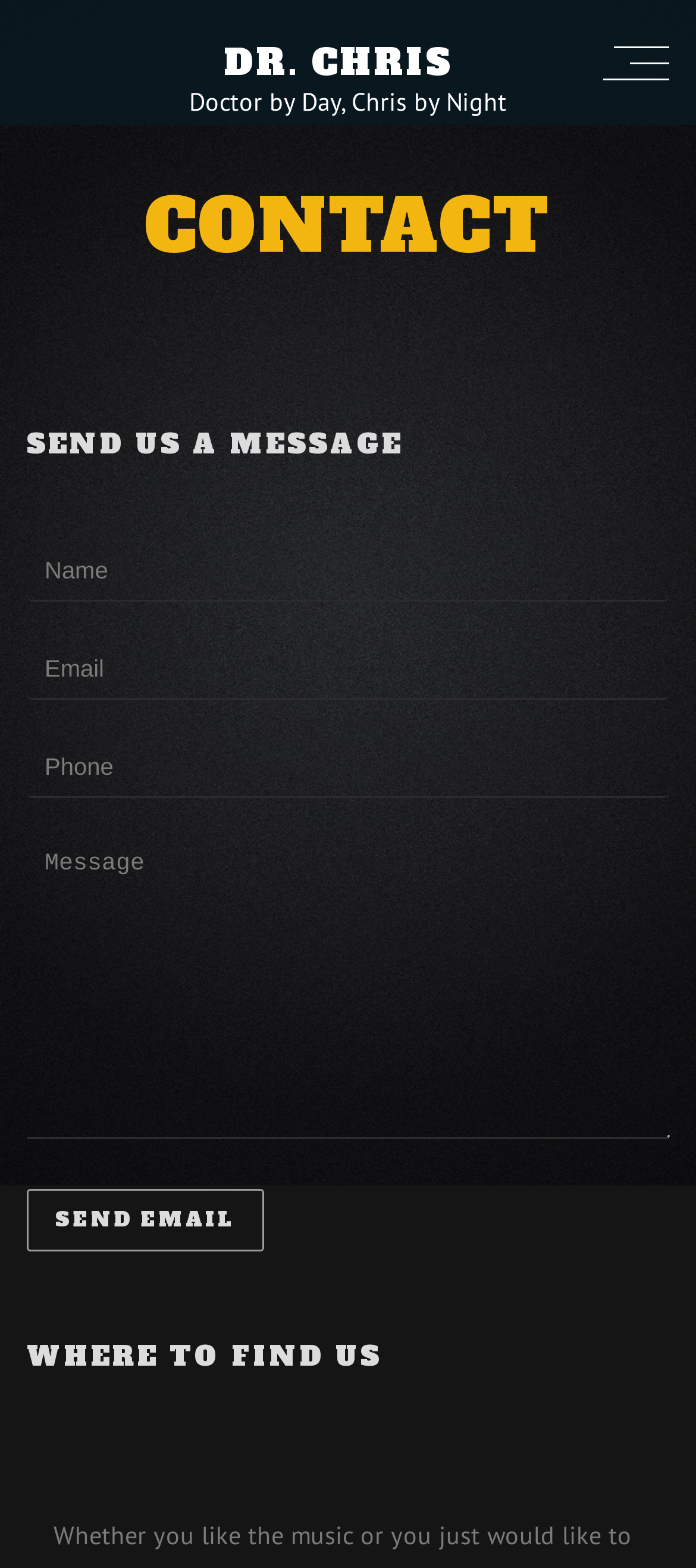Illustrate the webpage thoroughly, mentioning all important details.

The webpage is about contacting Dr. Chris Music Official. At the top, there is a link to "DR. CHRIS" and a static text "Doctor by Day, Chris by Night" positioned next to each other, taking up about half of the screen width. 

Below these elements, there are three headings: "CONTACT", "SEND US A MESSAGE", and "WHERE TO FIND US", which are aligned to the left and span the entire screen width. 

Under the "SEND US A MESSAGE" heading, there are four text boxes for users to input their "Name", "Email", "Phone", and "Message". These text boxes are stacked vertically and aligned to the left, taking up about half of the screen width. 

To the right of the "Message" text box, there is a "Send Email" button. The button is positioned at the bottom left of the screen, with the text "SEND EMAIL" inside it.

At the very bottom of the page, there is the "WHERE TO FIND US" heading, which suggests that there may be social media links or other contact information below it, although they are not explicitly mentioned in the accessibility tree.